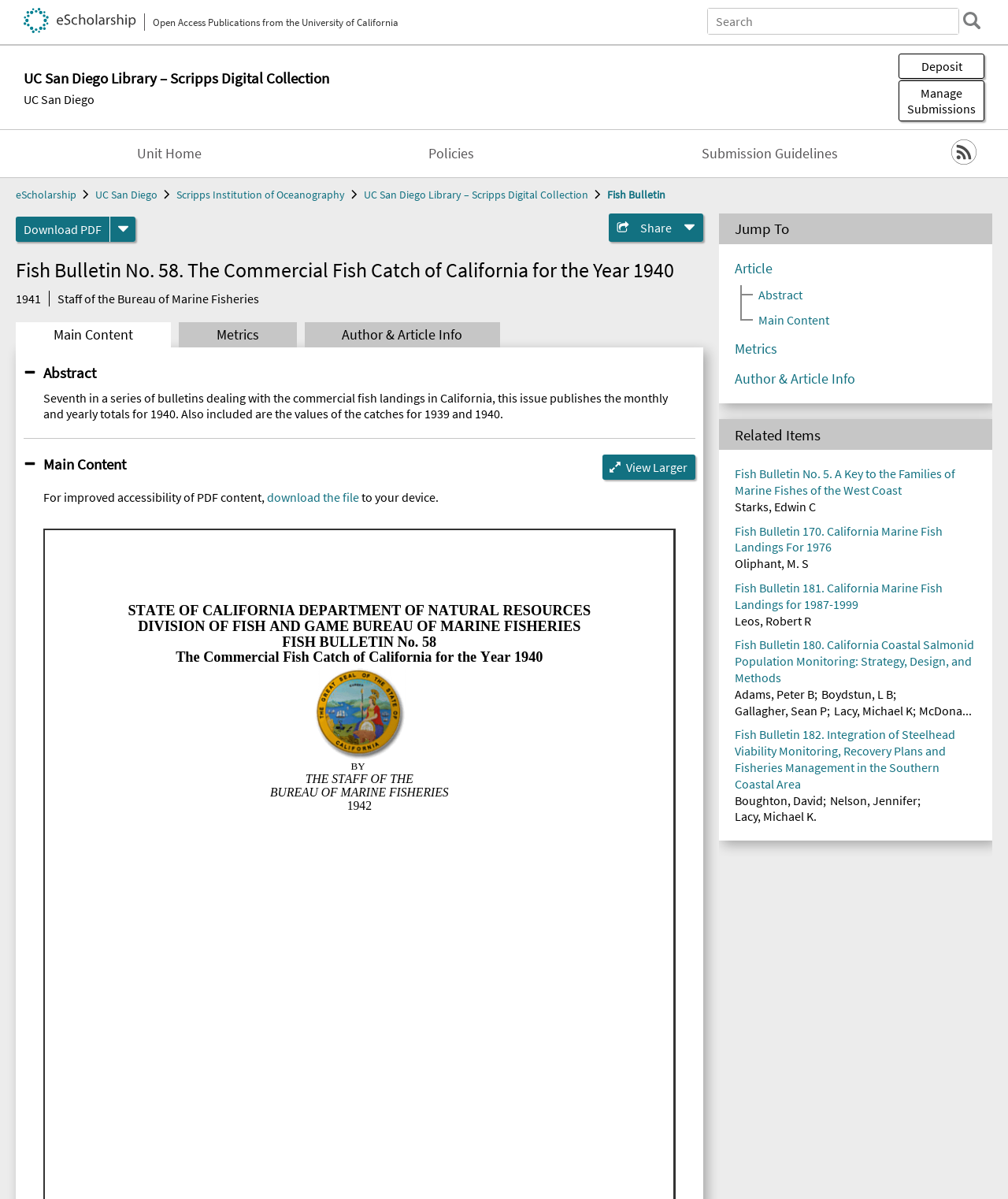Please locate the bounding box coordinates of the element that should be clicked to complete the given instruction: "Search eScholarship".

[0.702, 0.007, 0.951, 0.028]